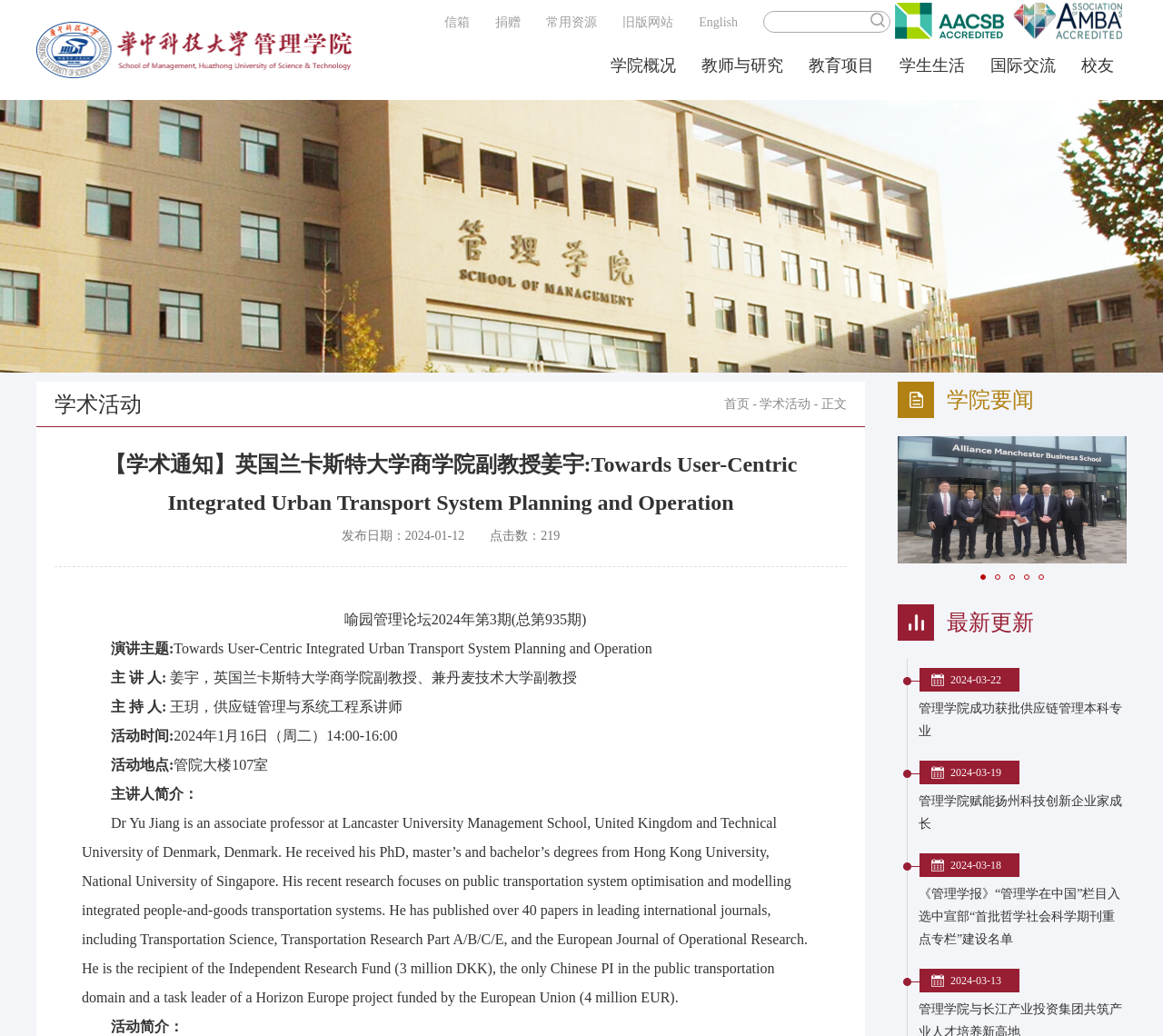Find the bounding box coordinates for the element that must be clicked to complete the instruction: "View the English version". The coordinates should be four float numbers between 0 and 1, indicated as [left, top, right, bottom].

[0.601, 0.015, 0.634, 0.028]